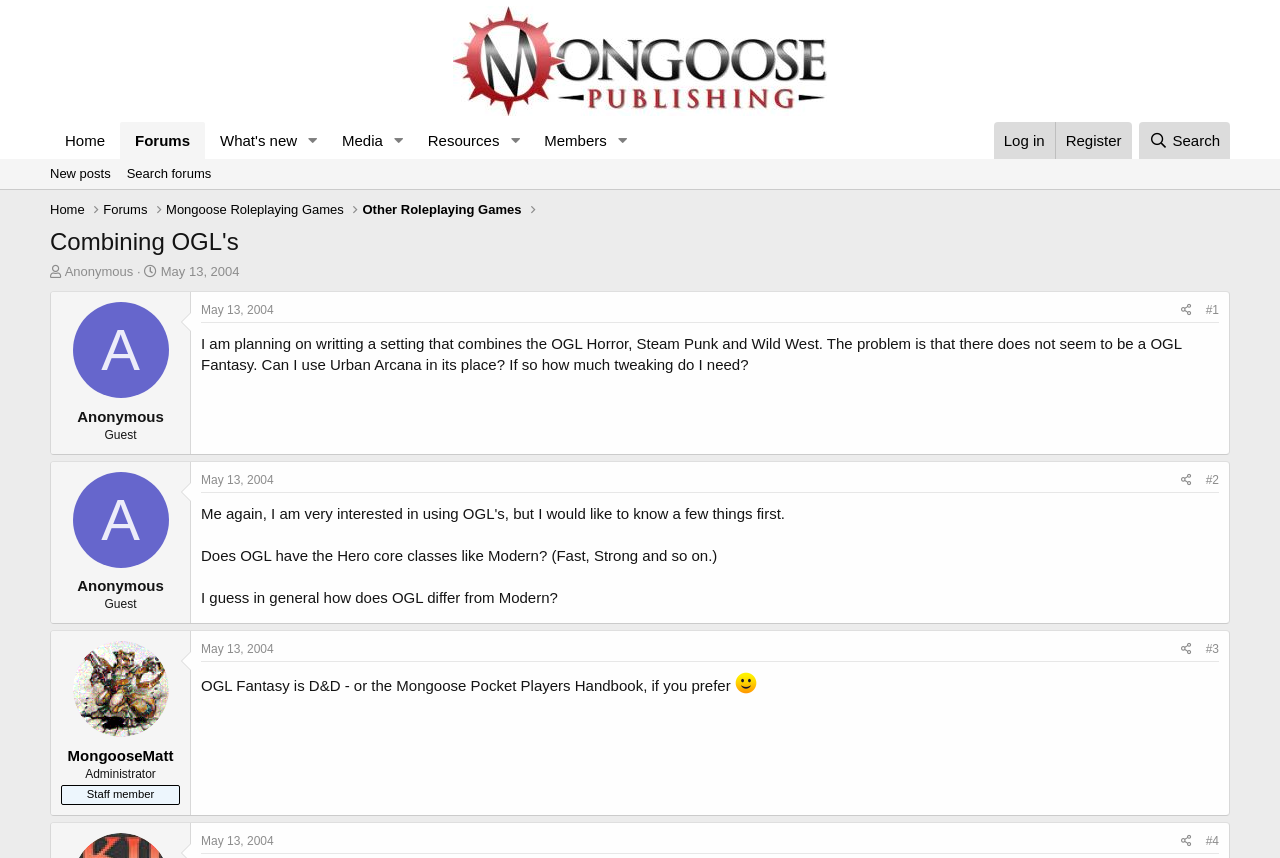Determine the bounding box coordinates of the clickable element to achieve the following action: 'Click on the 'Search' link'. Provide the coordinates as four float values between 0 and 1, formatted as [left, top, right, bottom].

[0.89, 0.142, 0.961, 0.185]